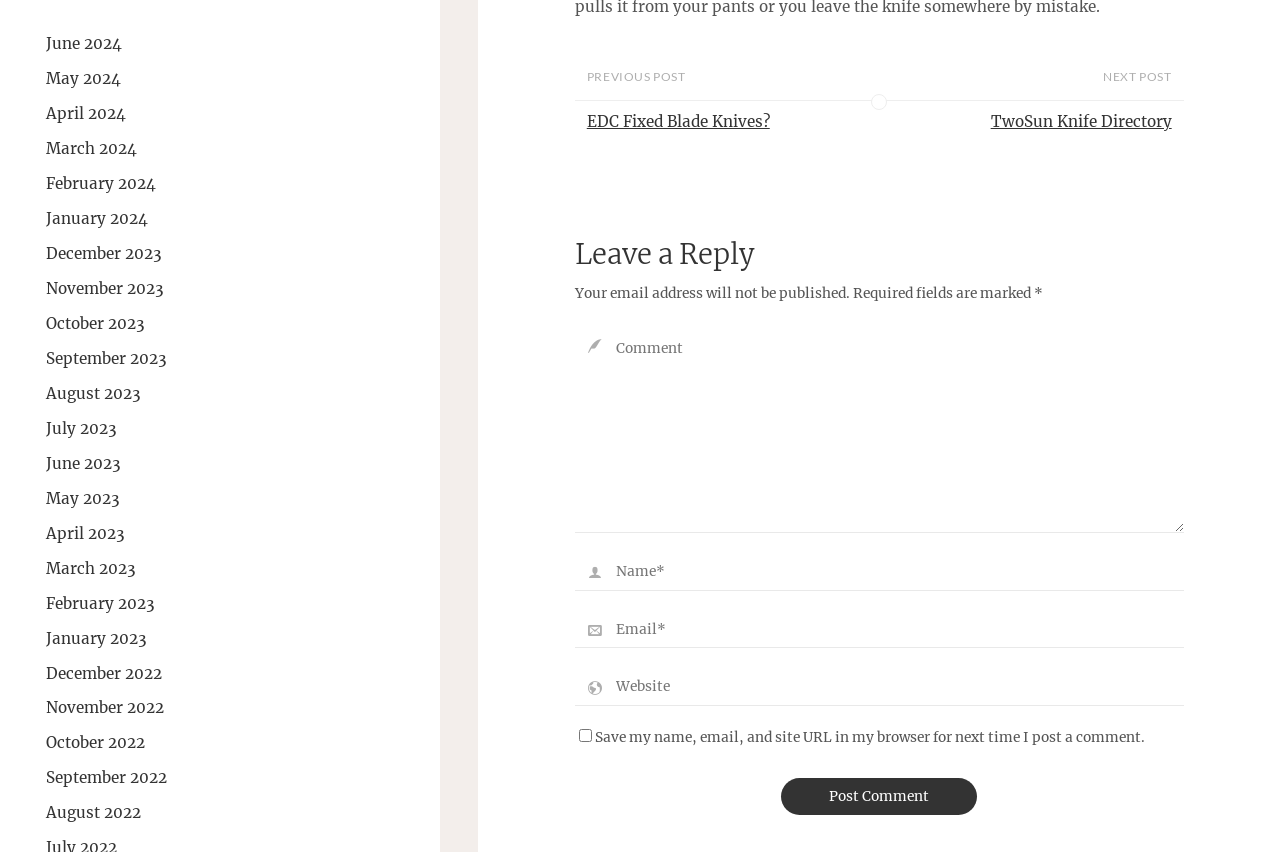How many months are listed?
Look at the image and respond to the question as thoroughly as possible.

I counted the number of links with month names, starting from 'June 2024' to 'December 2022', and found that there are 24 months listed.